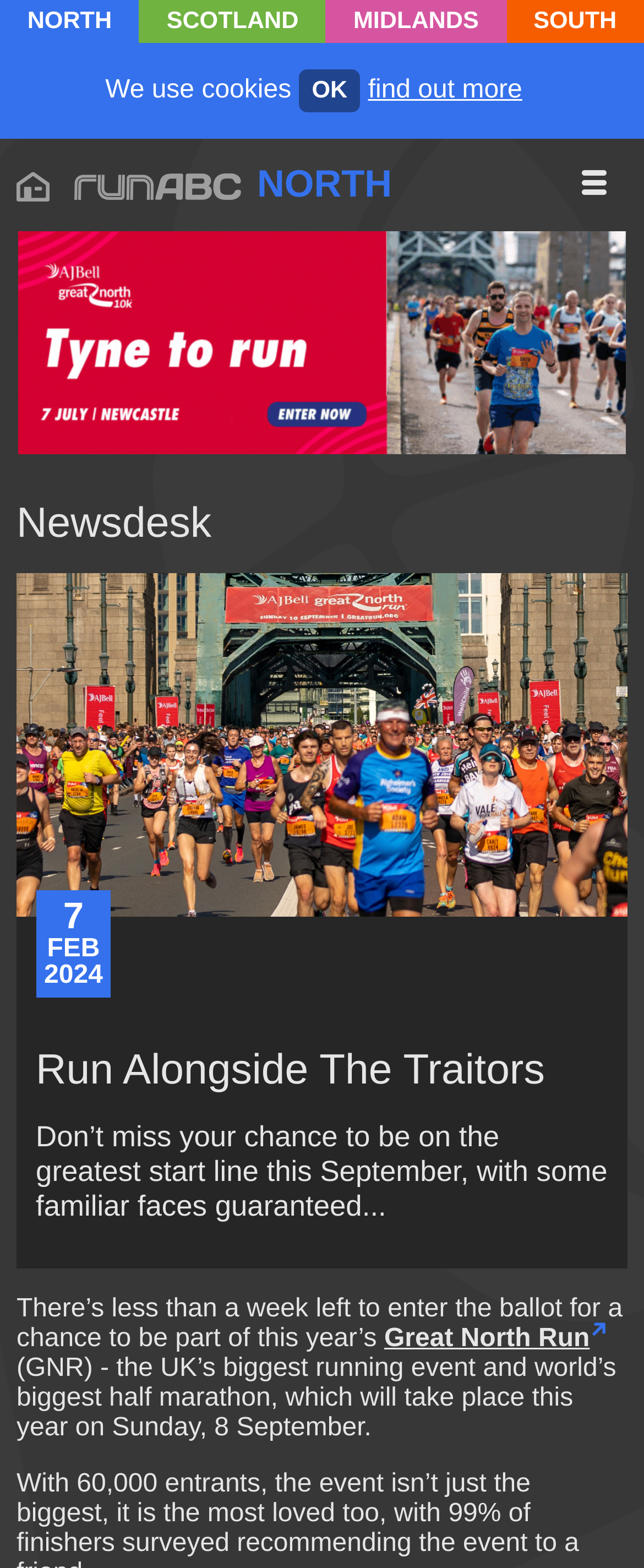Kindly provide the bounding box coordinates of the section you need to click on to fulfill the given instruction: "Click on the NORTH link".

[0.005, 0.002, 0.211, 0.025]